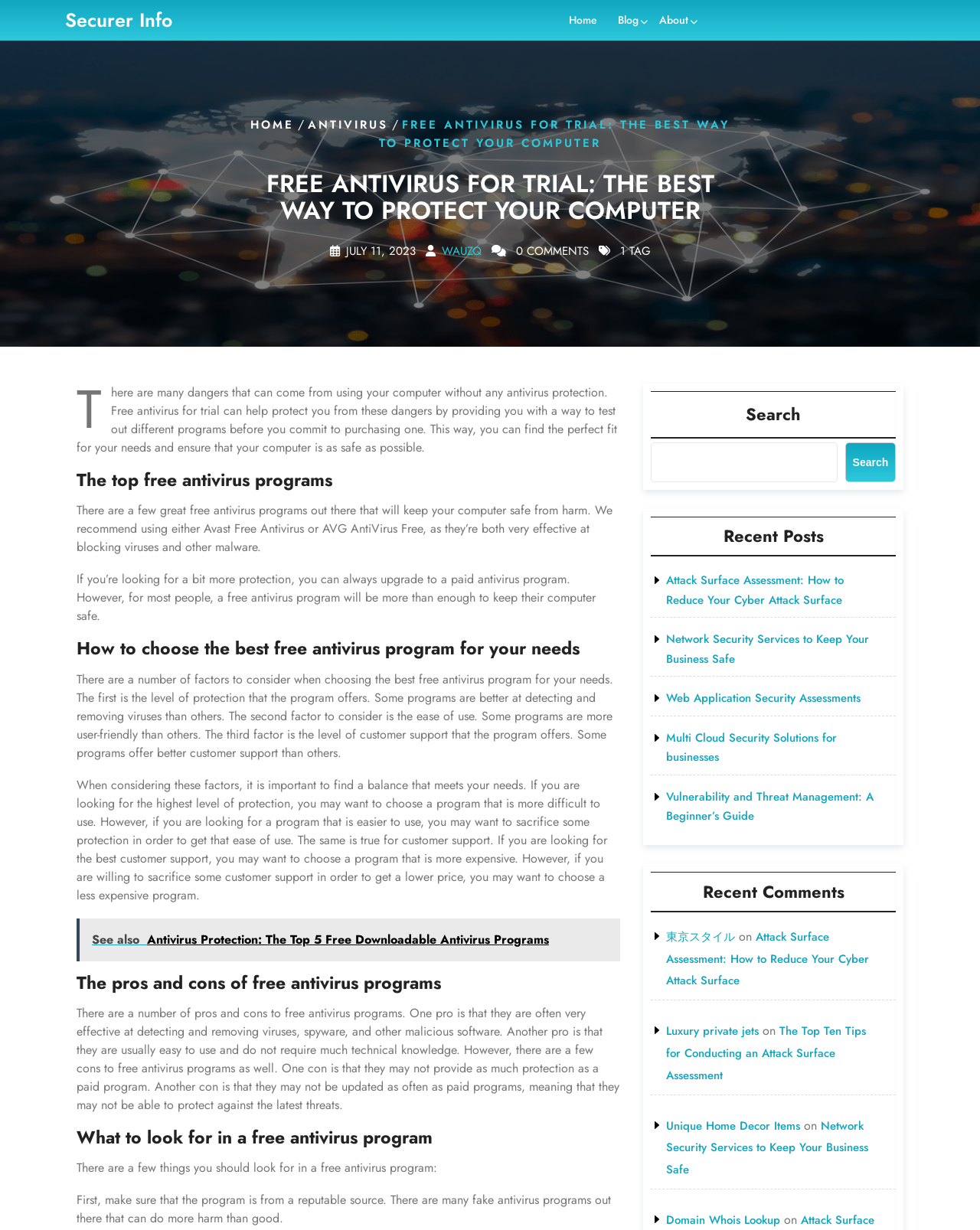Identify the bounding box coordinates of the region that needs to be clicked to carry out this instruction: "Search for something". Provide these coordinates as four float numbers ranging from 0 to 1, i.e., [left, top, right, bottom].

[0.664, 0.359, 0.855, 0.392]